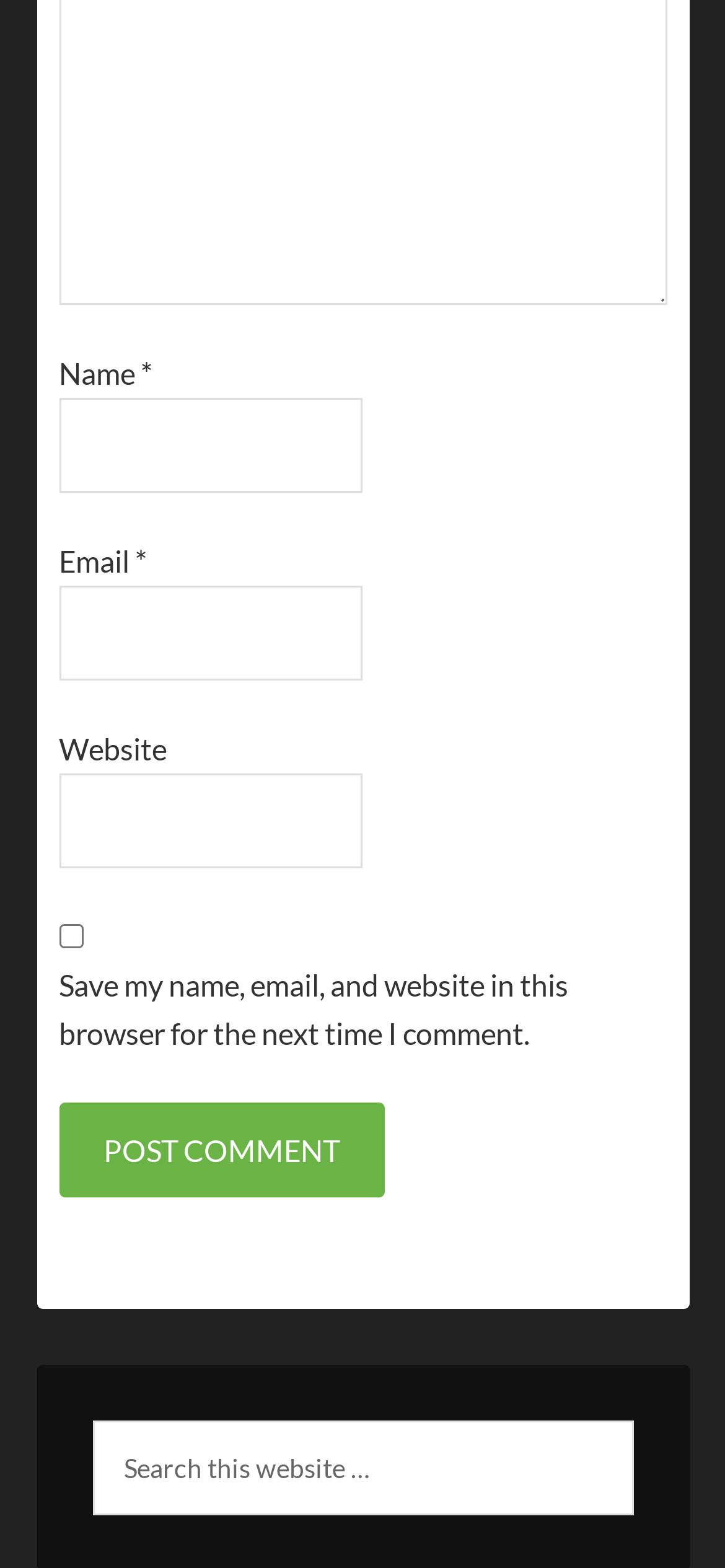What is the purpose of the search box?
Answer the question with detailed information derived from the image.

The search box is used to search the website, as indicated by the placeholder text 'Search this website …' and the search button next to it.